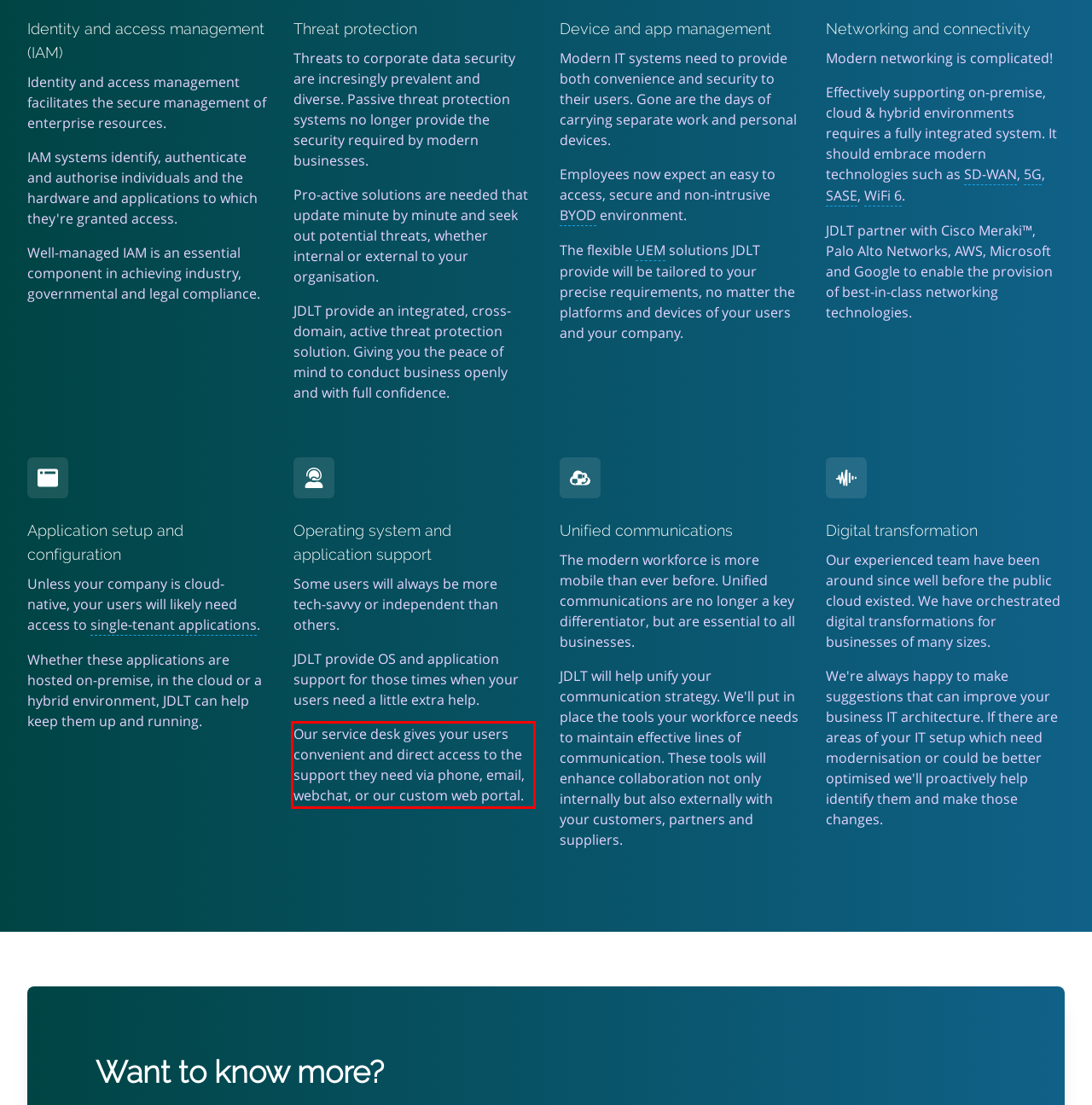Please look at the screenshot provided and find the red bounding box. Extract the text content contained within this bounding box.

Our service desk gives your users convenient and direct access to the support they need via phone, email, webchat, or our custom web portal.